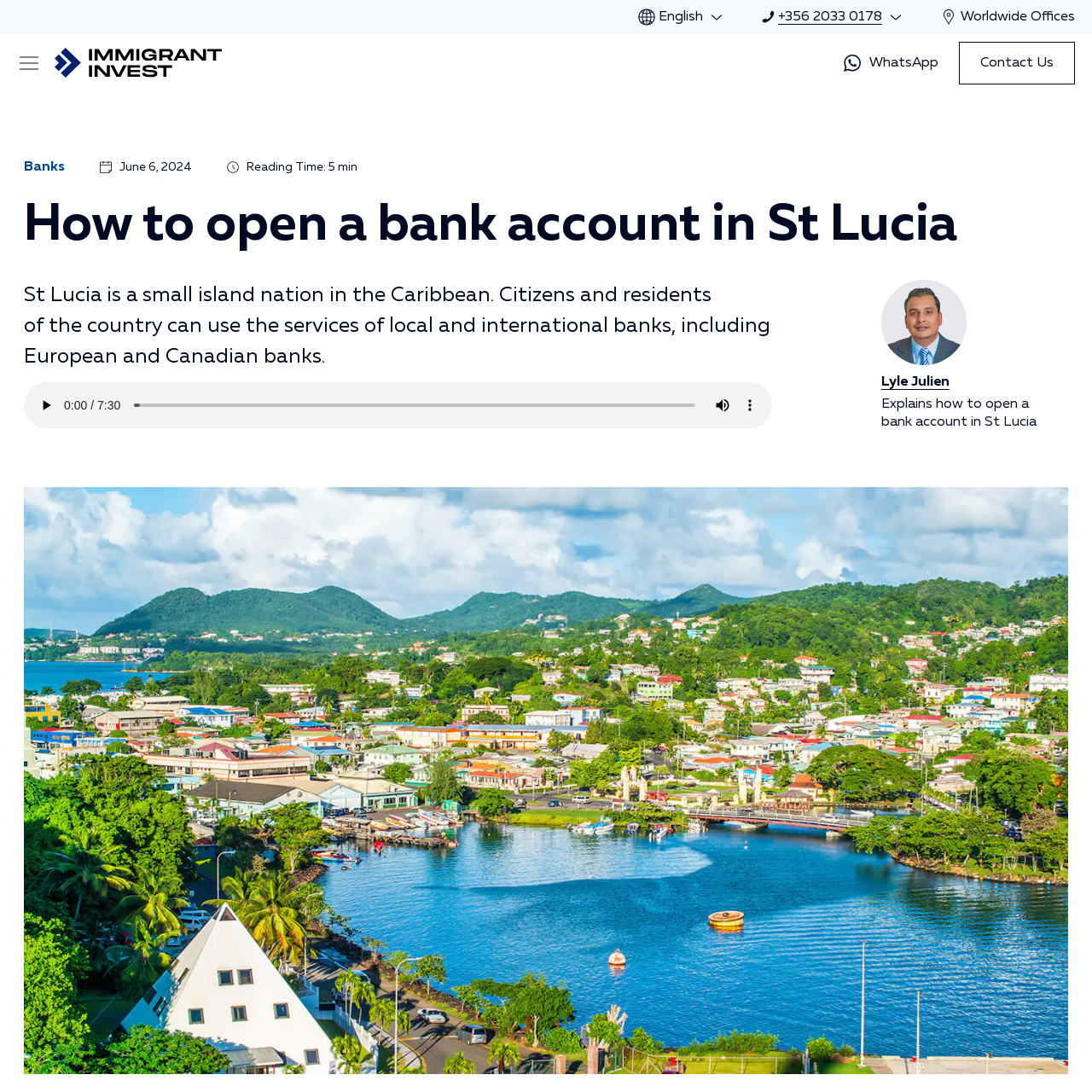Given the element description English, identify the bounding box coordinates for the UI element on the webpage screenshot. The format should be (top-left x, top-left y, bottom-right x, bottom-right y), with values between 0 and 1.

[0.584, 0.006, 0.666, 0.025]